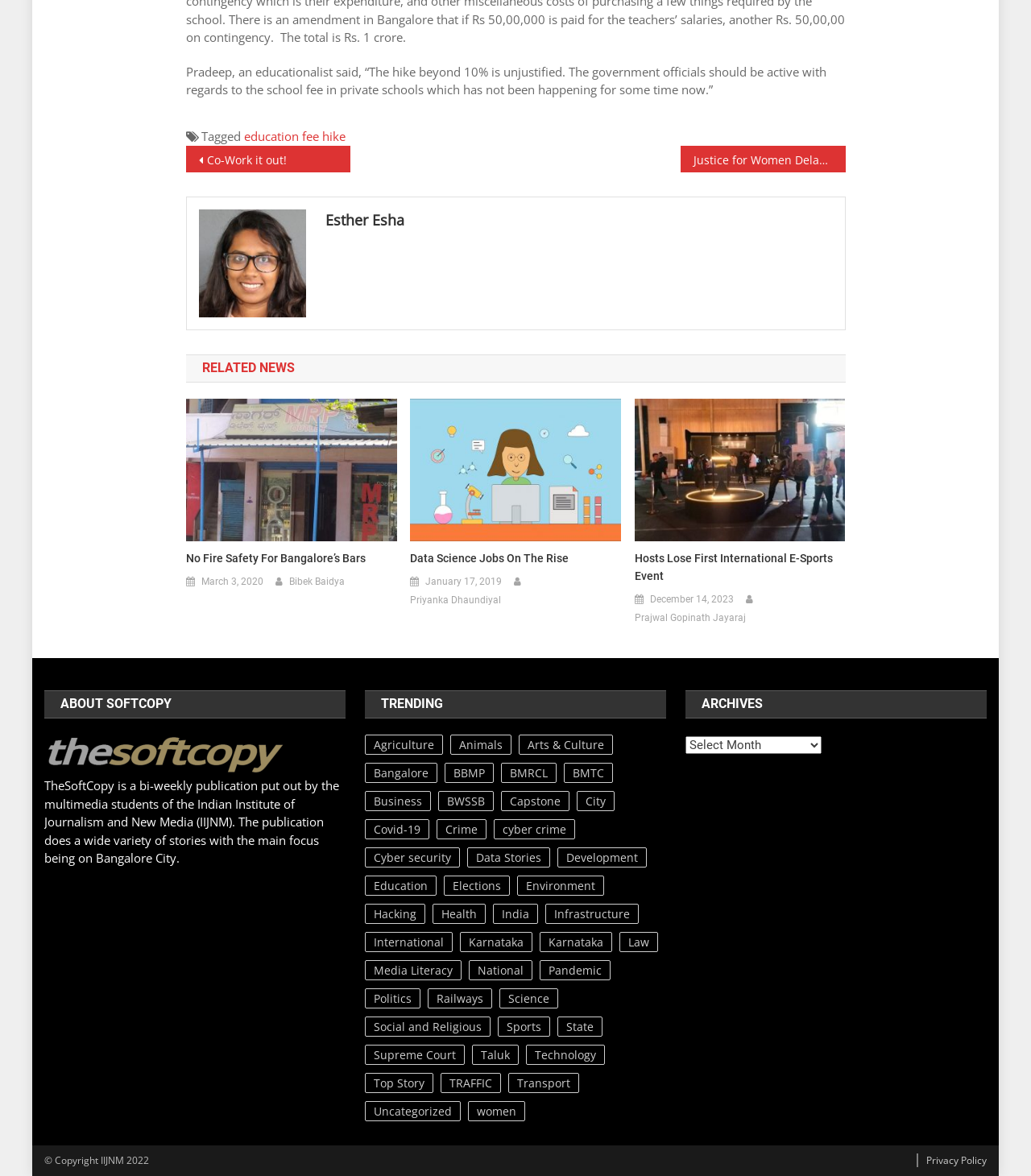Could you highlight the region that needs to be clicked to execute the instruction: "Click on the 'education' tag"?

[0.236, 0.109, 0.289, 0.122]